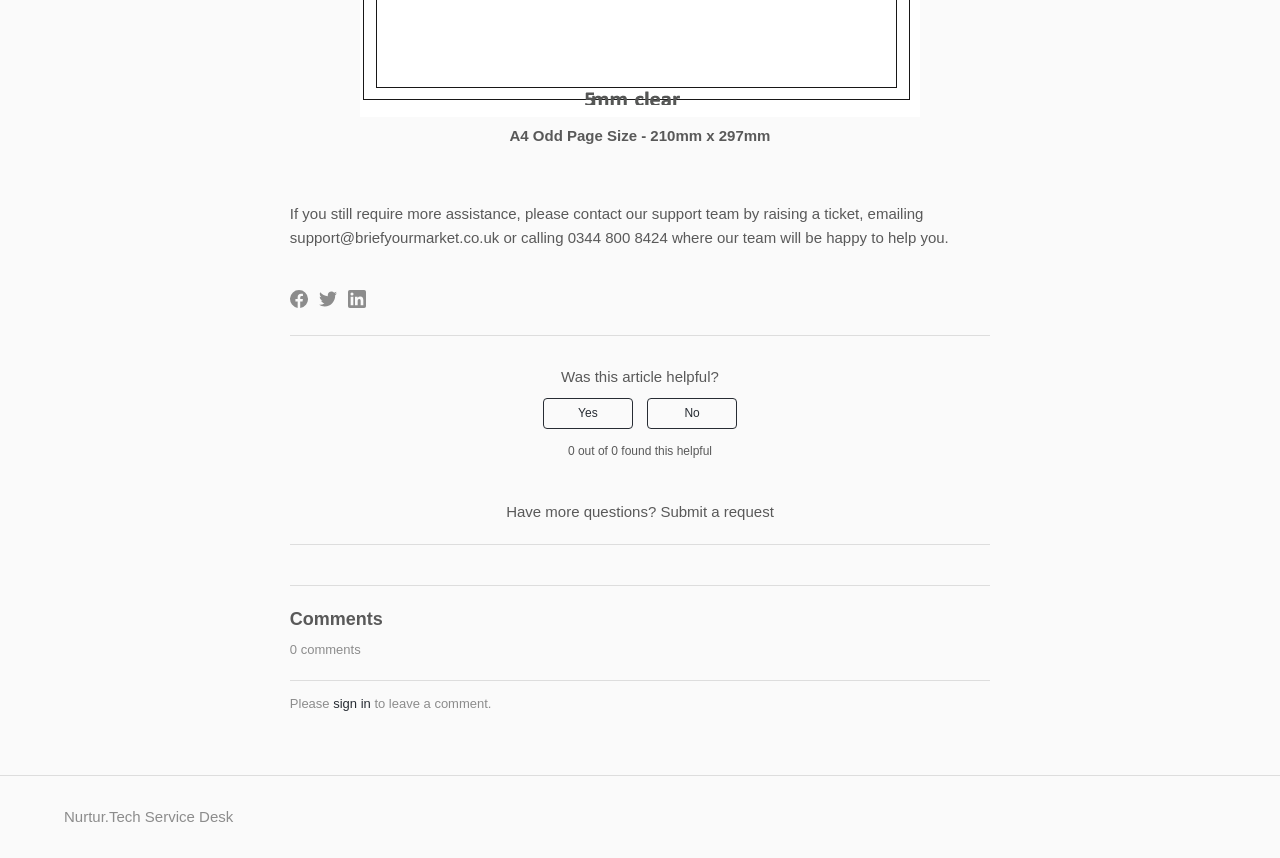What is required to leave a comment?
Answer briefly with a single word or phrase based on the image.

Sign in